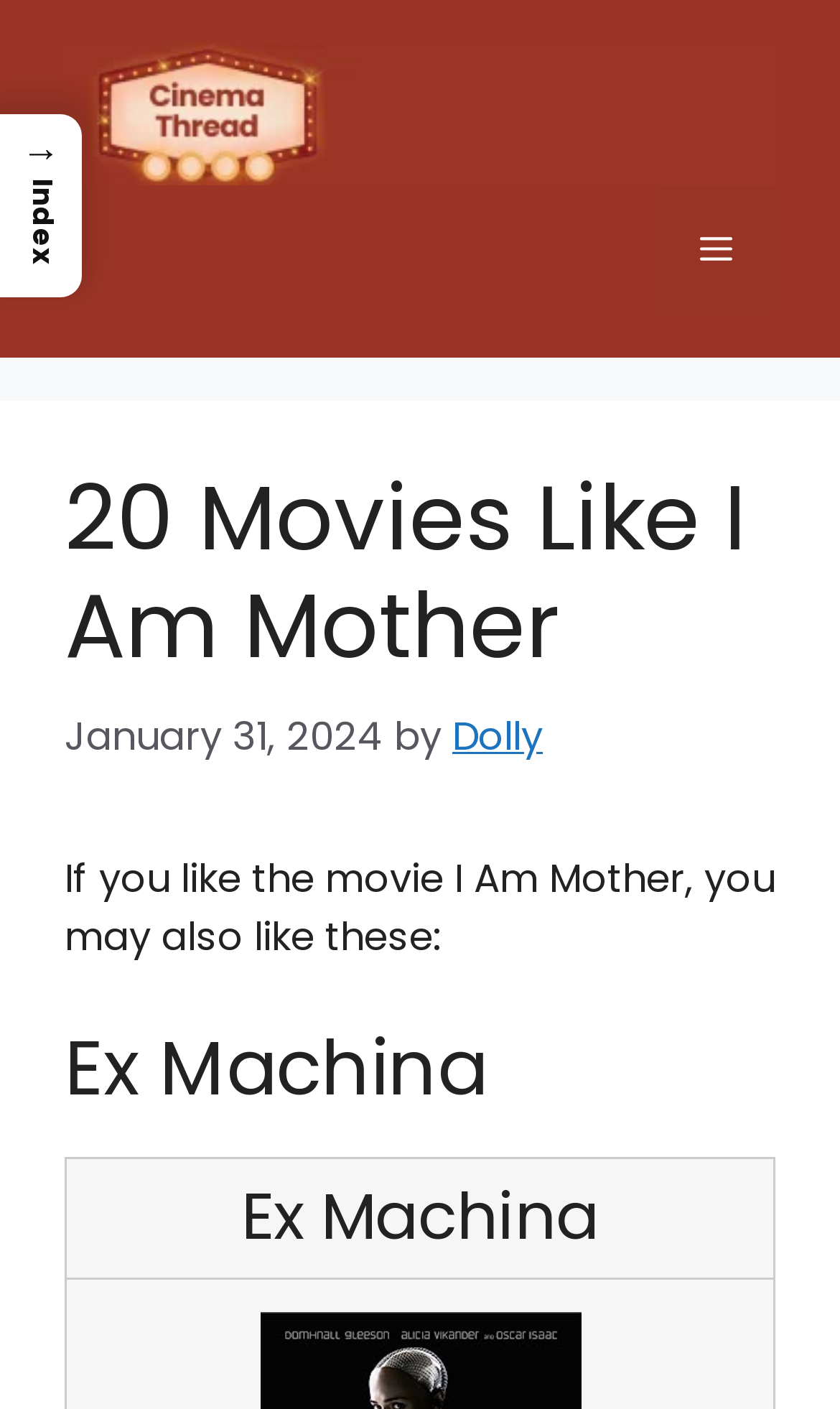Give a comprehensive overview of the webpage, including key elements.

The webpage is about recommending movies similar to "I Am Mother". At the top, there is a banner with the site's logo, "cinemathread.com", accompanied by a navigation menu toggle button on the right side. Below the banner, there is a header section with a heading that reads "20 Movies Like I Am Mother". The date "January 31, 2024" is displayed next to the heading, along with the author's name, "Dolly".

The main content of the page starts with a paragraph of text that says "If you like the movie I Am Mother, you may also like these:". This is followed by a list of movie recommendations, with the first one being "Ex Machina", which is displayed as a heading. There is another instance of the "Ex Machina" heading further down the page, possibly indicating a separate section or a duplicate entry.

On the top-left corner, there is a link to the index page, denoted by an arrow symbol "→ Index".